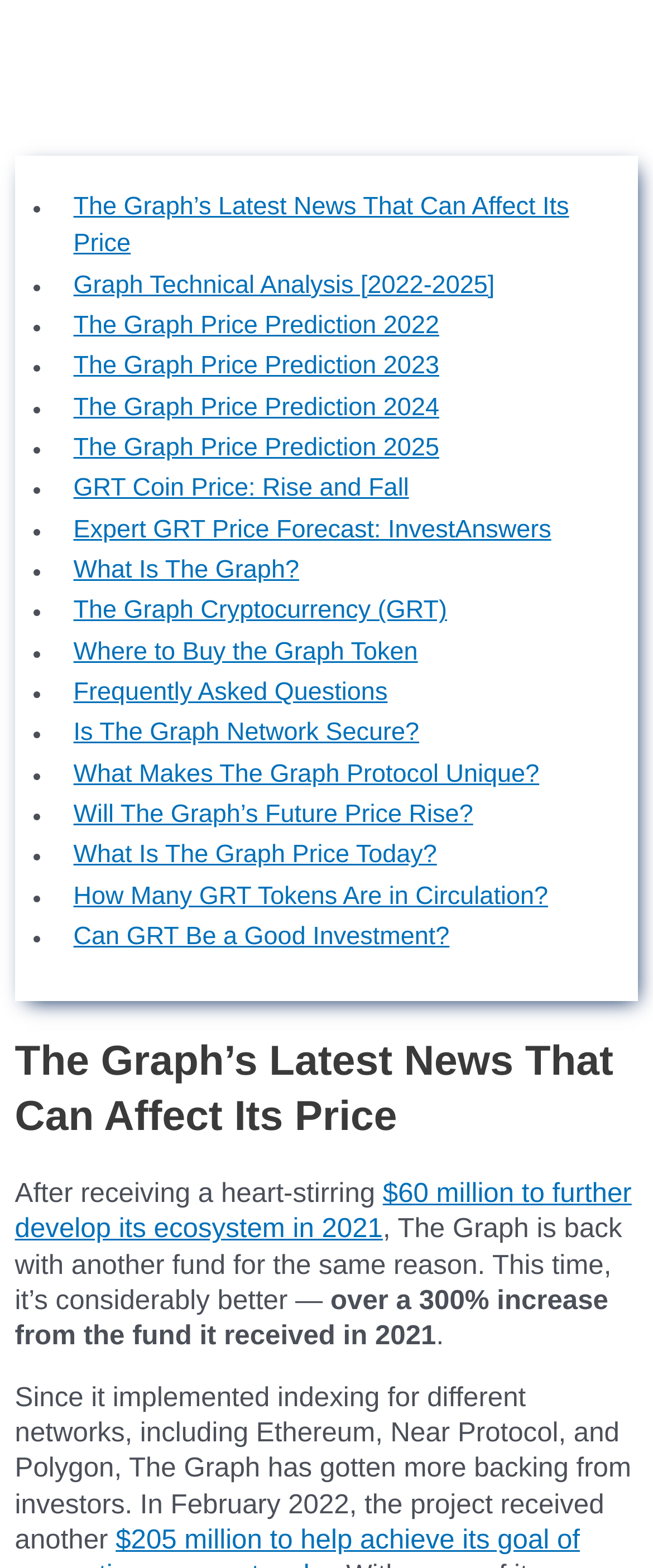Provide the bounding box coordinates of the HTML element described as: "Frequently Asked Questions". The bounding box coordinates should be four float numbers between 0 and 1, i.e., [left, top, right, bottom].

[0.112, 0.432, 0.632, 0.453]